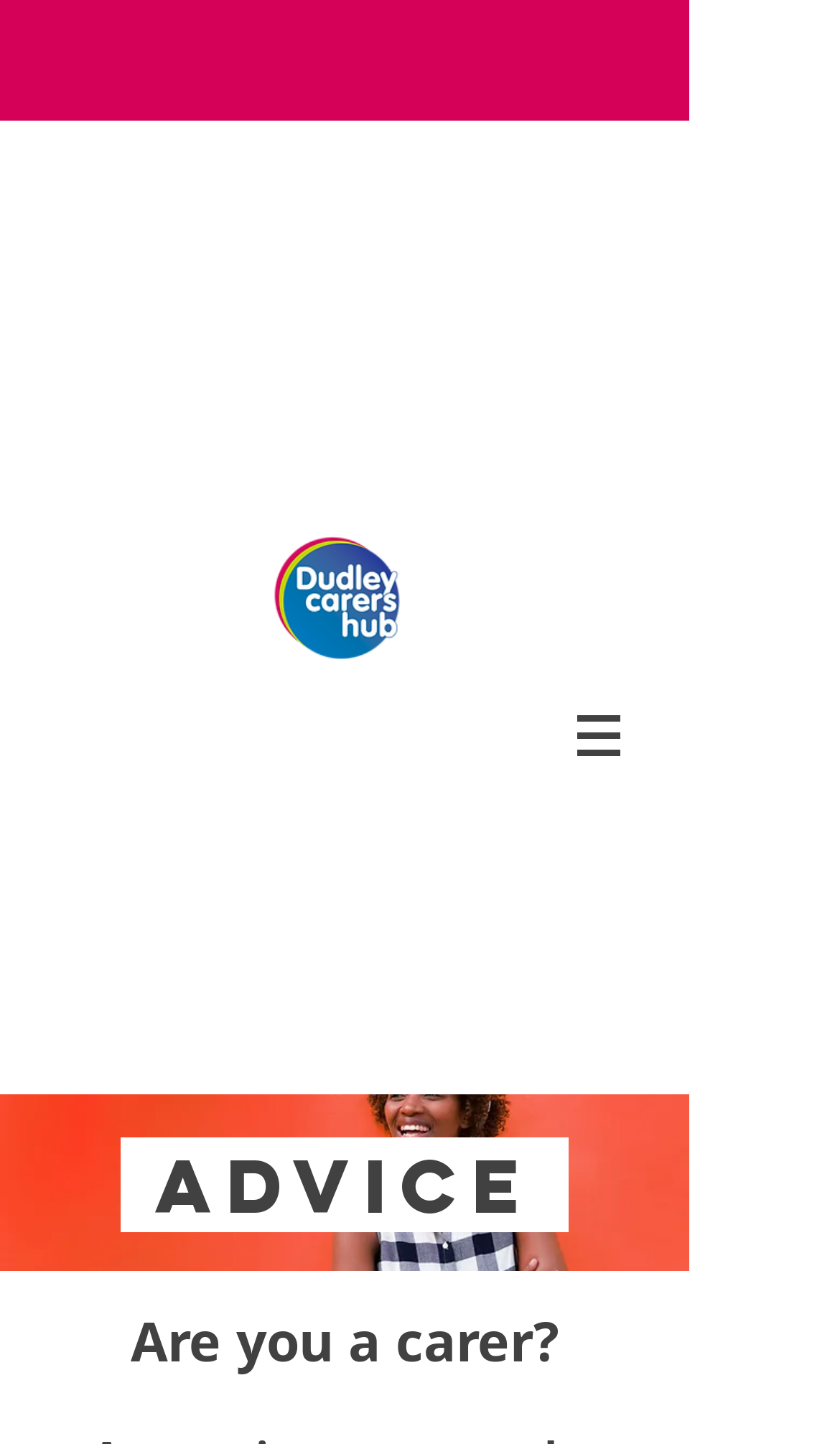Is there a newsletter subscription option?
Using the image, provide a detailed and thorough answer to the question.

The webpage has a heading 'SUBSCRIBE TO OUR NEWSLETTER', which suggests that users can subscribe to a newsletter on this webpage.